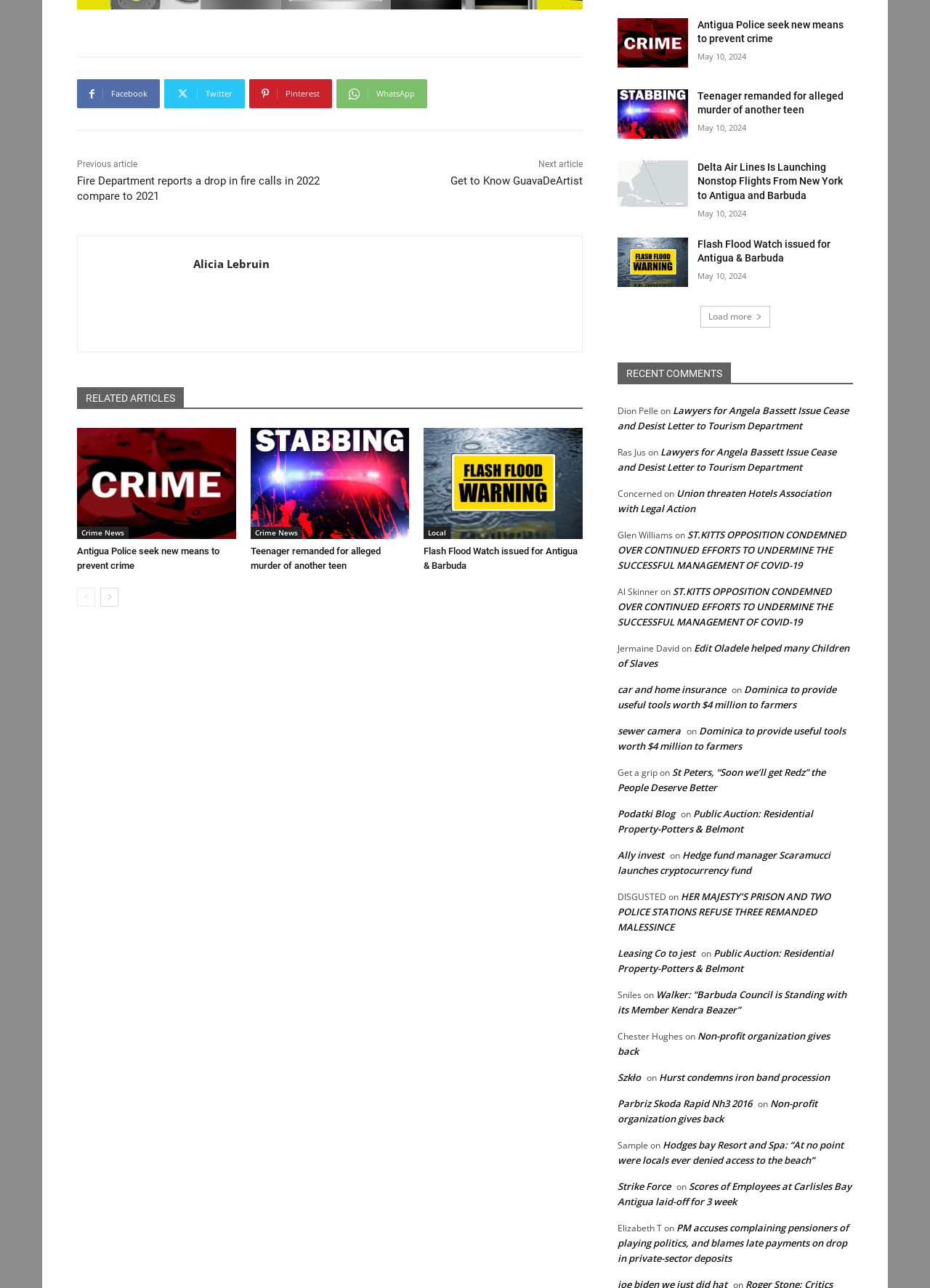What is the title of the article above the 'Previous article' link?
Look at the image and provide a short answer using one word or a phrase.

Fire Department reports a drop in fire calls in 2022 compare to 2021